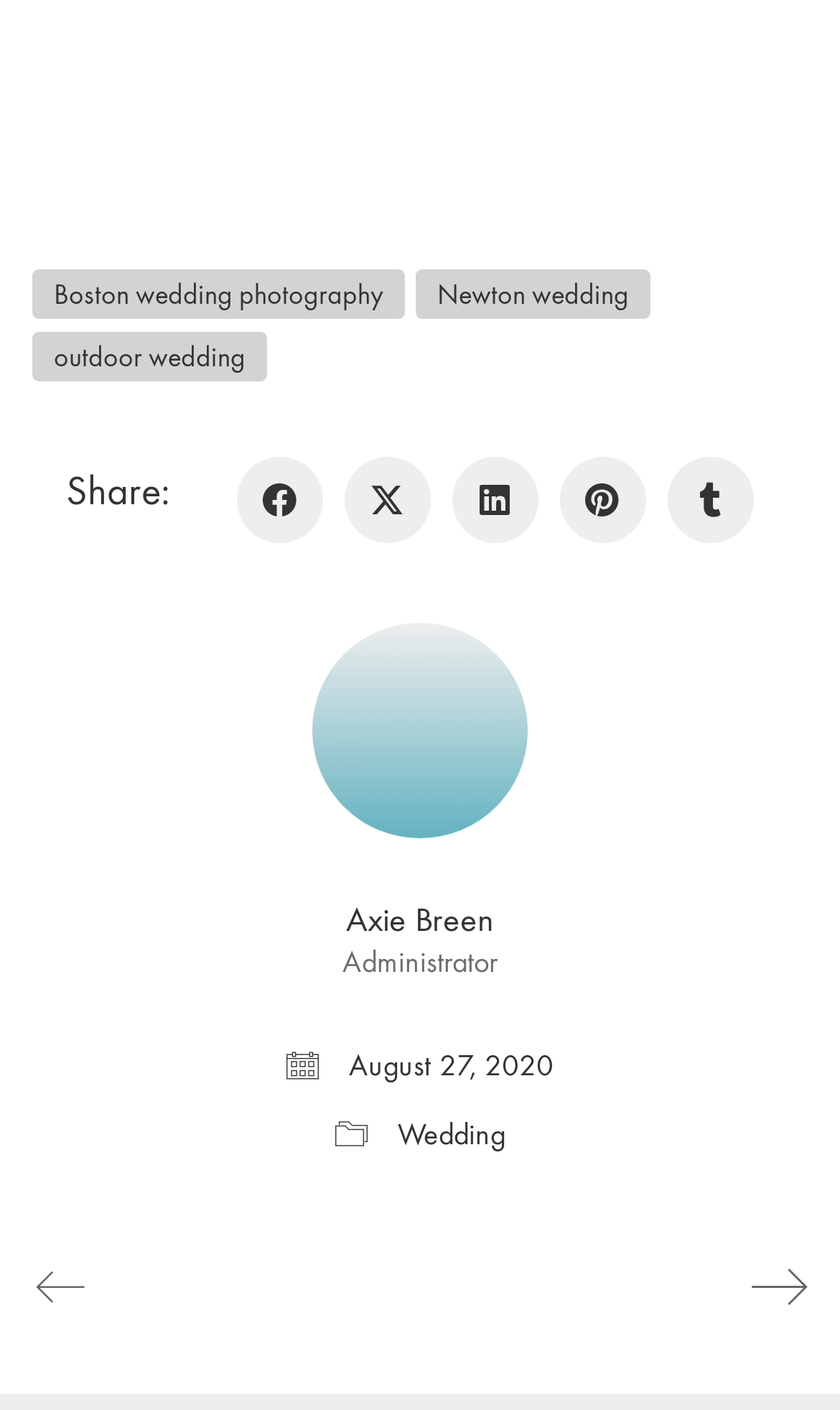Locate the bounding box coordinates of the region to be clicked to comply with the following instruction: "Read about Wedding". The coordinates must be four float numbers between 0 and 1, in the form [left, top, right, bottom].

[0.473, 0.792, 0.601, 0.821]